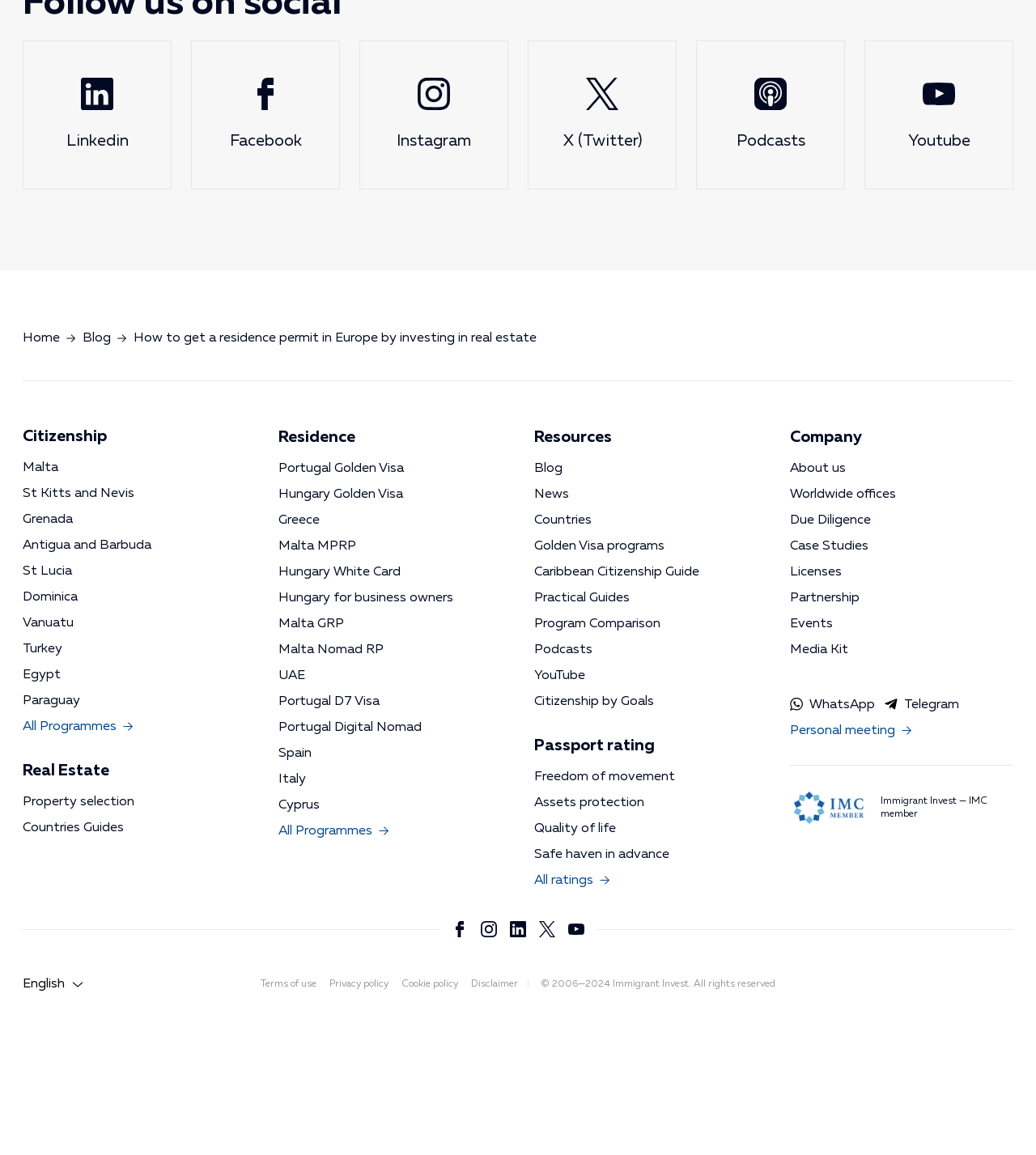Provide the bounding box coordinates of the area you need to click to execute the following instruction: "Contact via WhatsApp".

[0.762, 0.604, 0.845, 0.618]